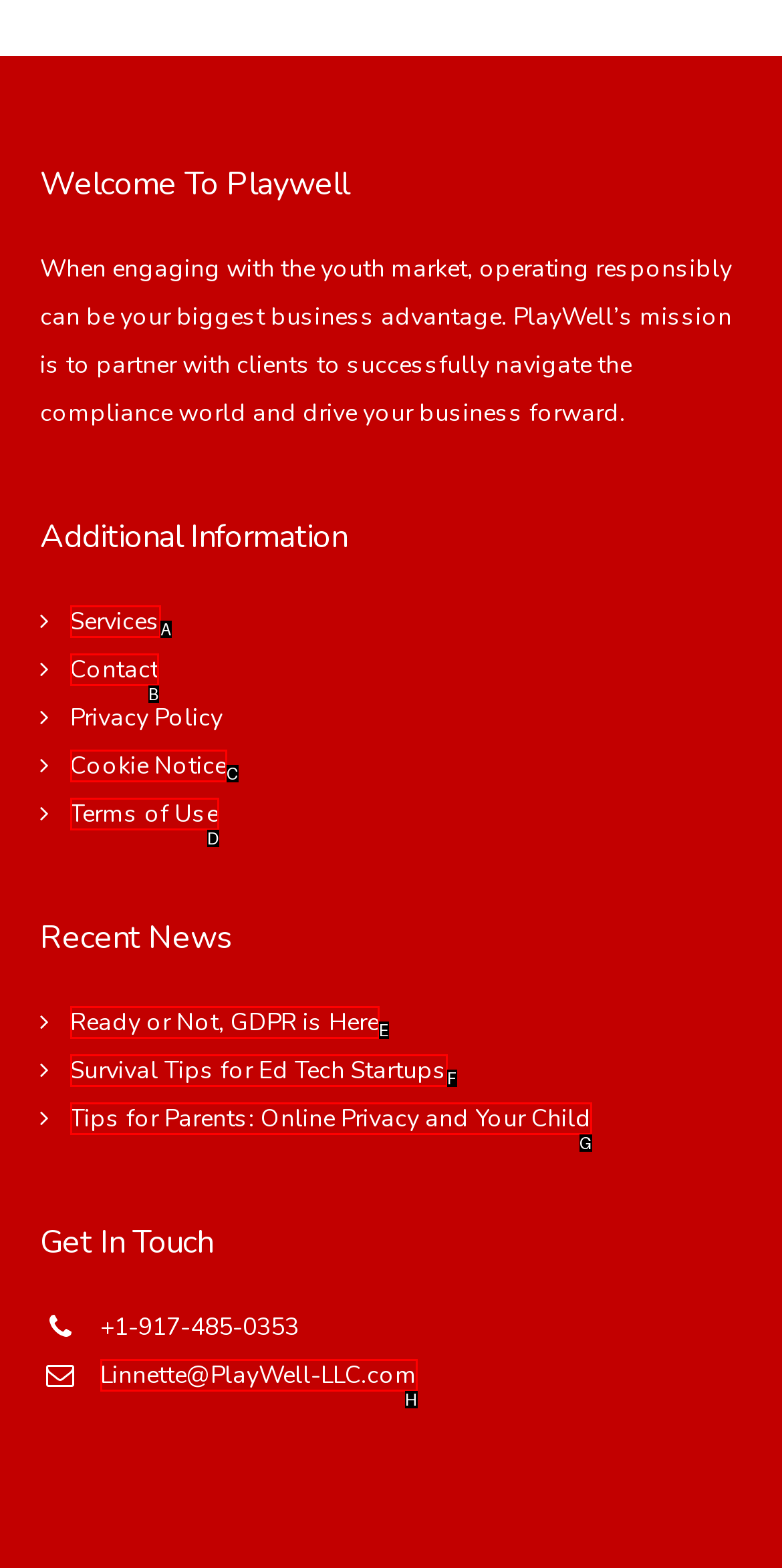Determine which option matches the element description: Services
Reply with the letter of the appropriate option from the options provided.

A